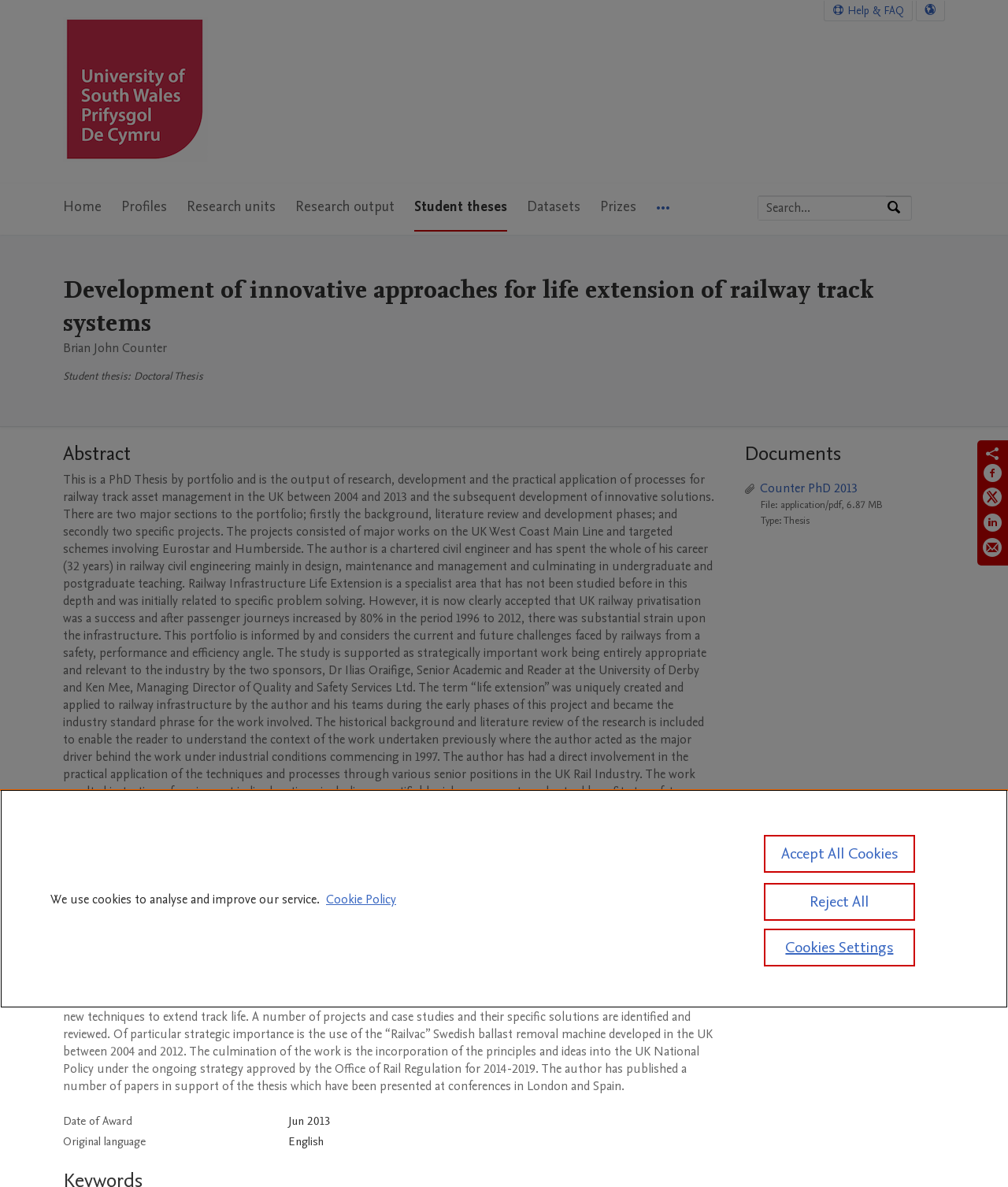Identify the webpage's primary heading and generate its text.

Development of innovative approaches for life extension of railway track systems